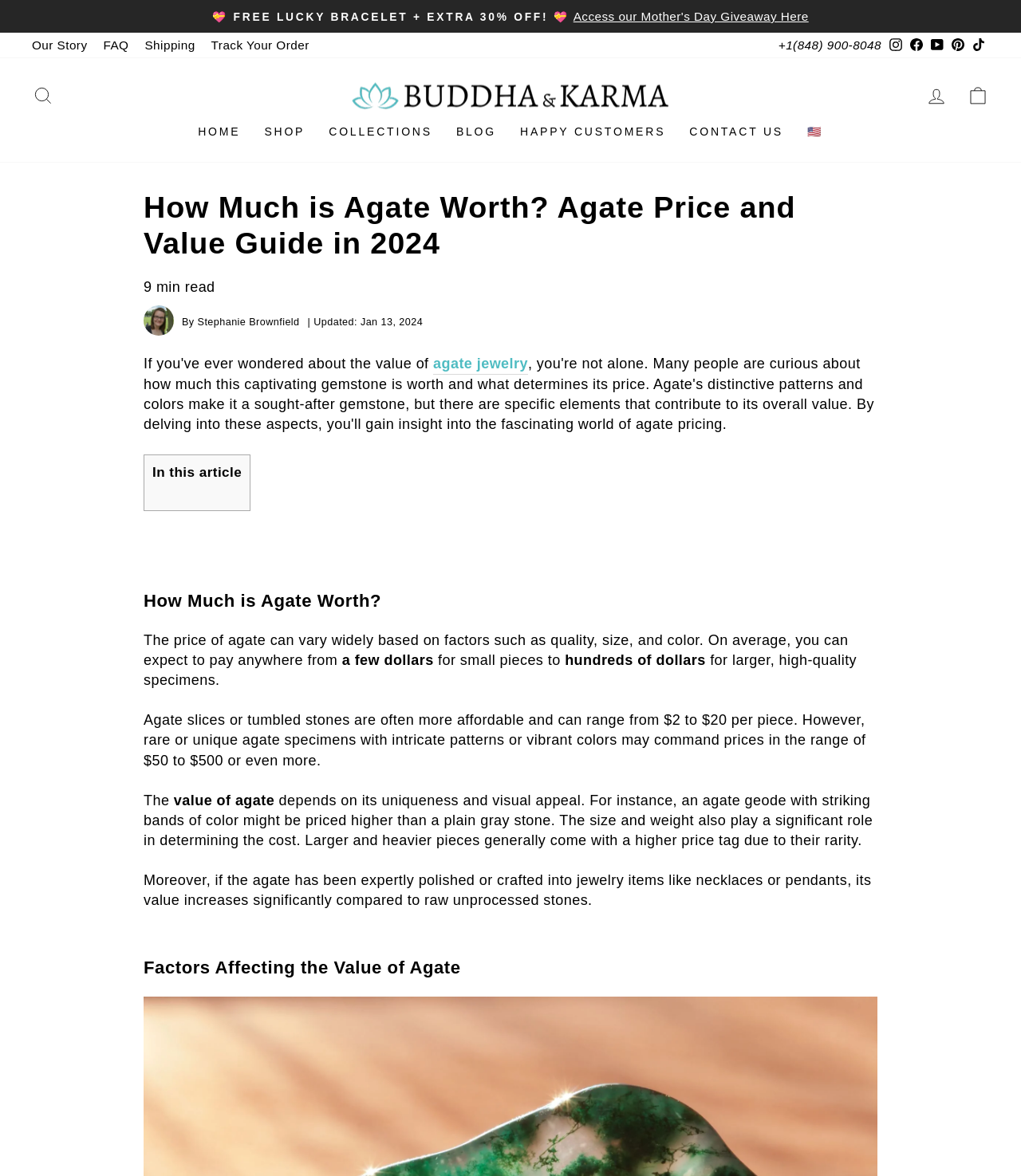Please locate and retrieve the main header text of the webpage.

How Much is Agate Worth? Agate Price and Value Guide in 2024